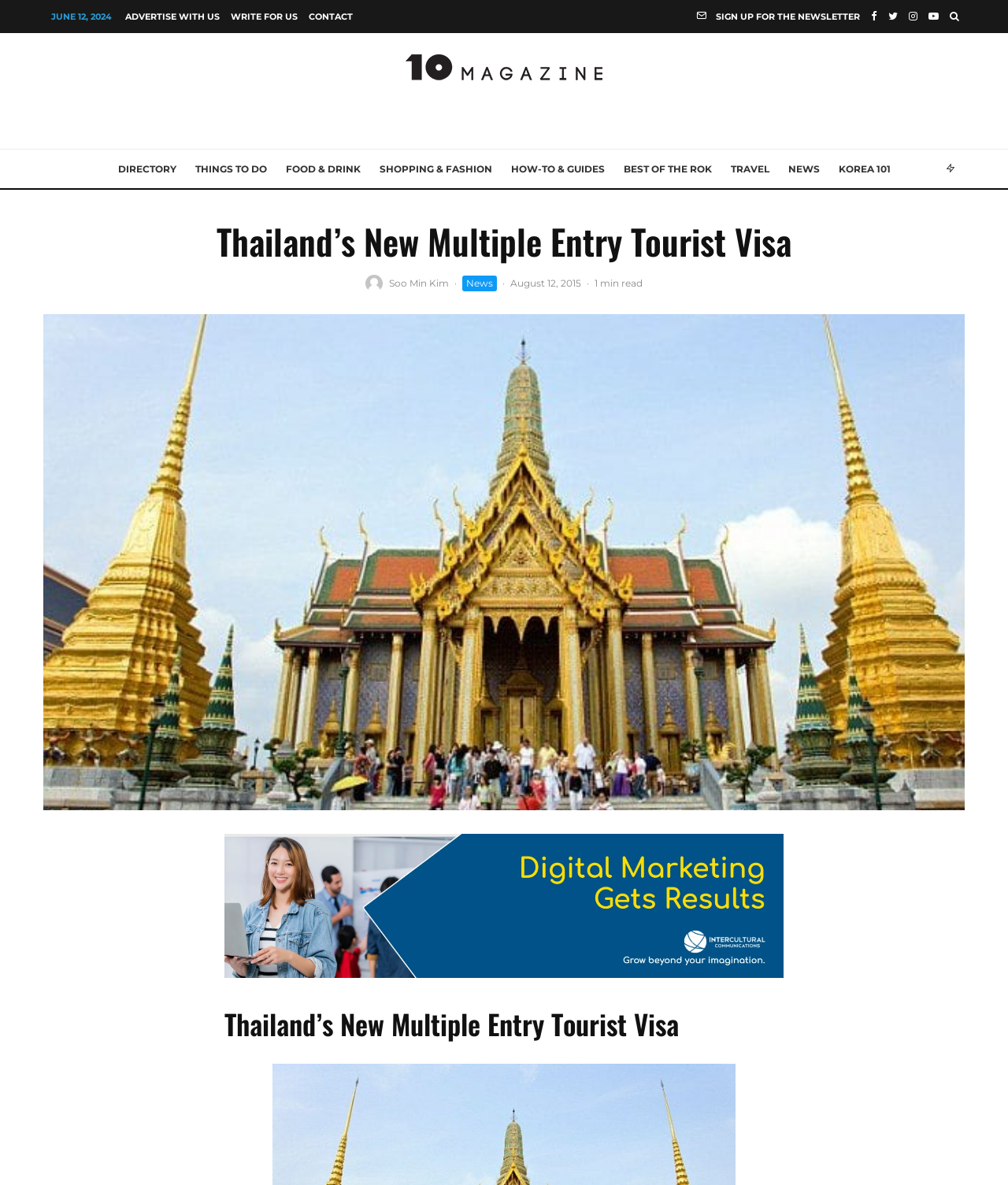Please determine the bounding box coordinates of the element's region to click in order to carry out the following instruction: "Visit the 'TRAVEL' section". The coordinates should be four float numbers between 0 and 1, i.e., [left, top, right, bottom].

[0.715, 0.126, 0.772, 0.159]